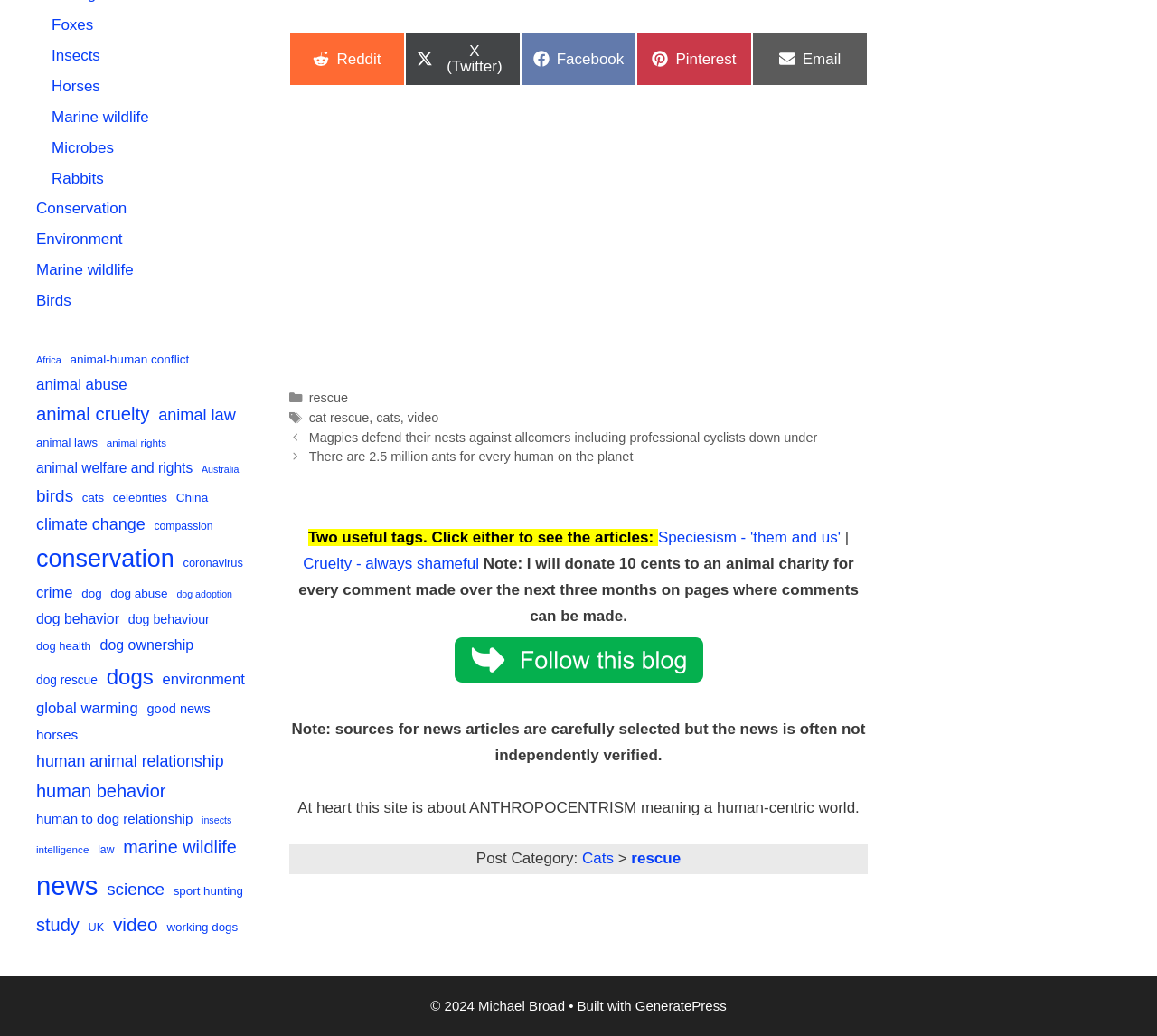Review the image closely and give a comprehensive answer to the question: What is the purpose of the note mentioned in the webpage?

I found a static text element with the text 'Note: I will donate 10 cents to an animal charity for every comment made over the next three months on pages where comments can be made.', which indicates that the purpose of the note is to inform about the donation to an animal charity.